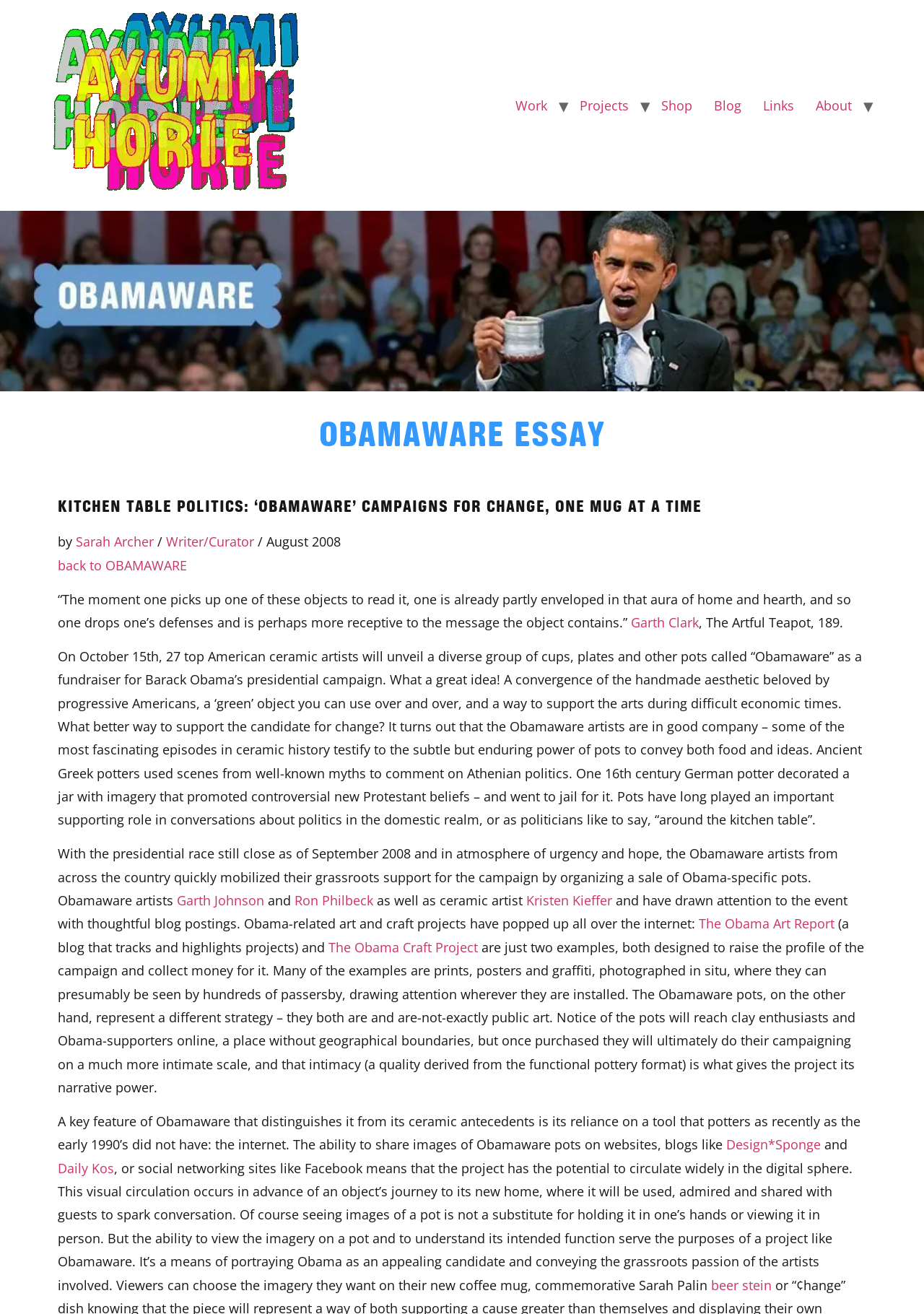What is the name of the pottery?
Analyze the screenshot and provide a detailed answer to the question.

The name of the pottery is mentioned in the link 'Ayumi Horie Pottery' at the top of the webpage, and also in the image description 'Ayumi Horie Pottery'.